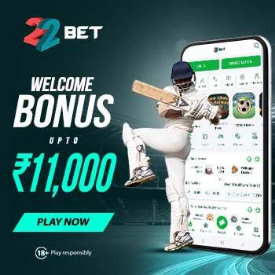What is the cricket player doing in the illustration?
Look at the screenshot and provide an in-depth answer.

The illustration on the left side of the advertisement depicts a cricket player in action, swinging a bat, which is a common gesture associated with the sport of cricket.